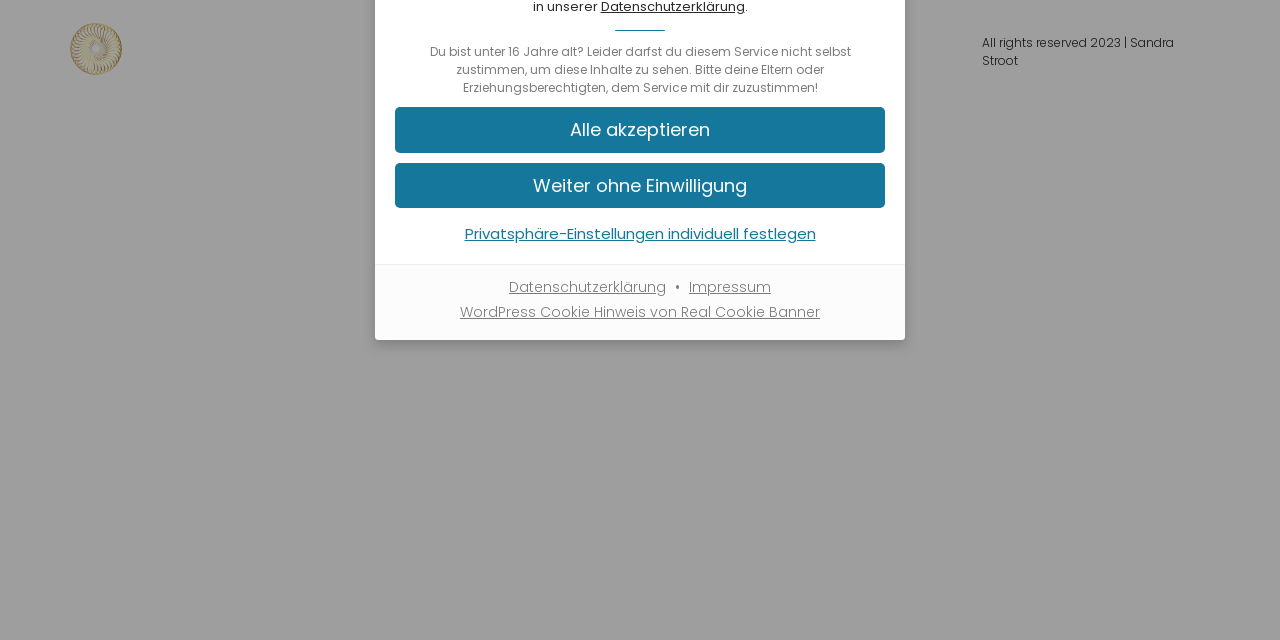Identify and provide the bounding box coordinates of the UI element described: "CRC NETWORK". The coordinates should be formatted as [left, top, right, bottom], with each number being a float between 0 and 1.

None